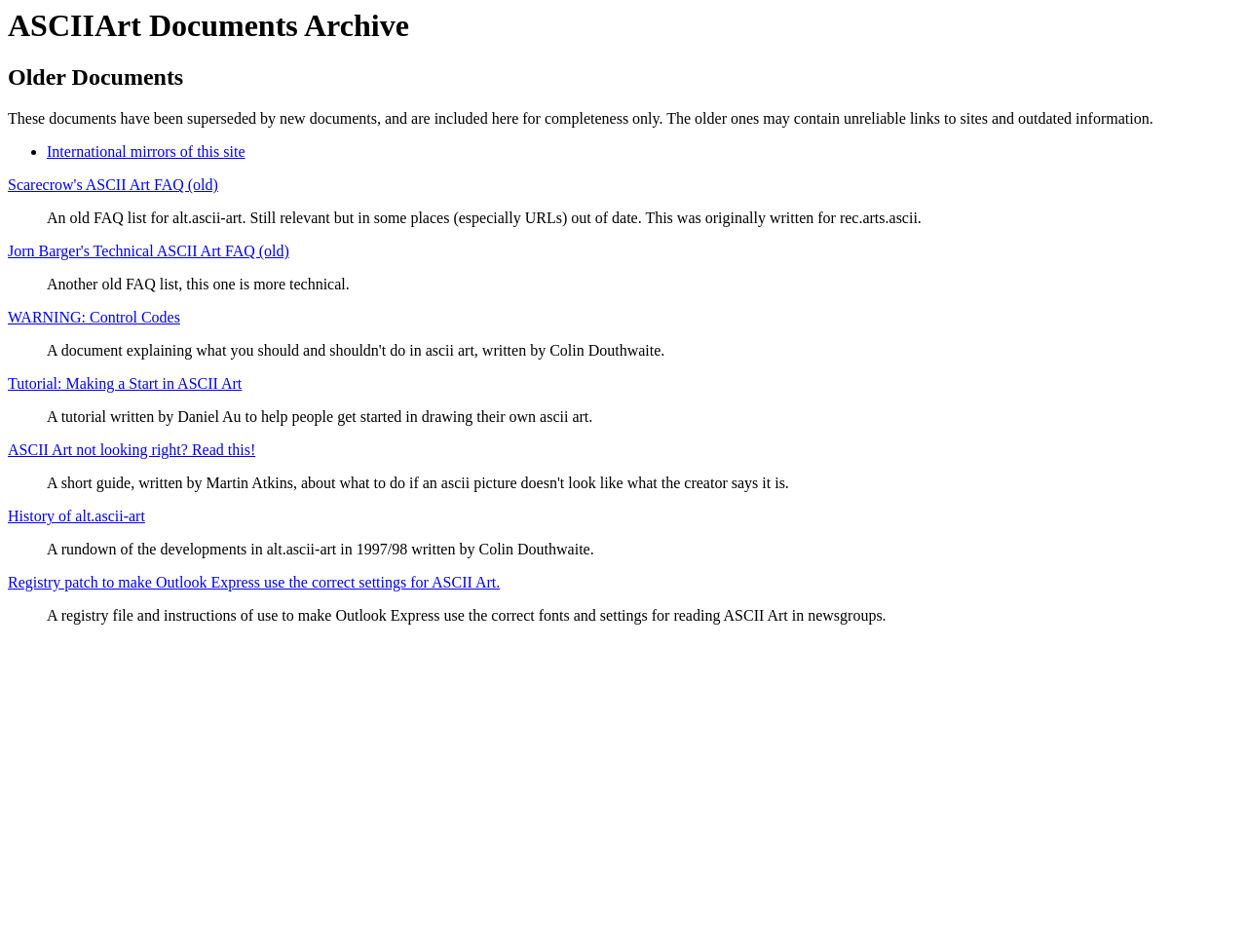Carefully observe the image and respond to the question with a detailed answer:
How many links are there in the description list?

By counting the number of description list terms, which are links, I found that there are 7 links in the description list. They are 'Scarecrow's ASCII Art FAQ (old)', 'Jorn Barger's Technical ASCII Art FAQ (old)', 'WARNING: Control Codes', 'Tutorial: Making a Start in ASCII Art', 'ASCII Art not looking right? Read this!', 'History of alt.ascii-art', and 'Registry patch to make Outlook Express use the correct settings for ASCII Art.'